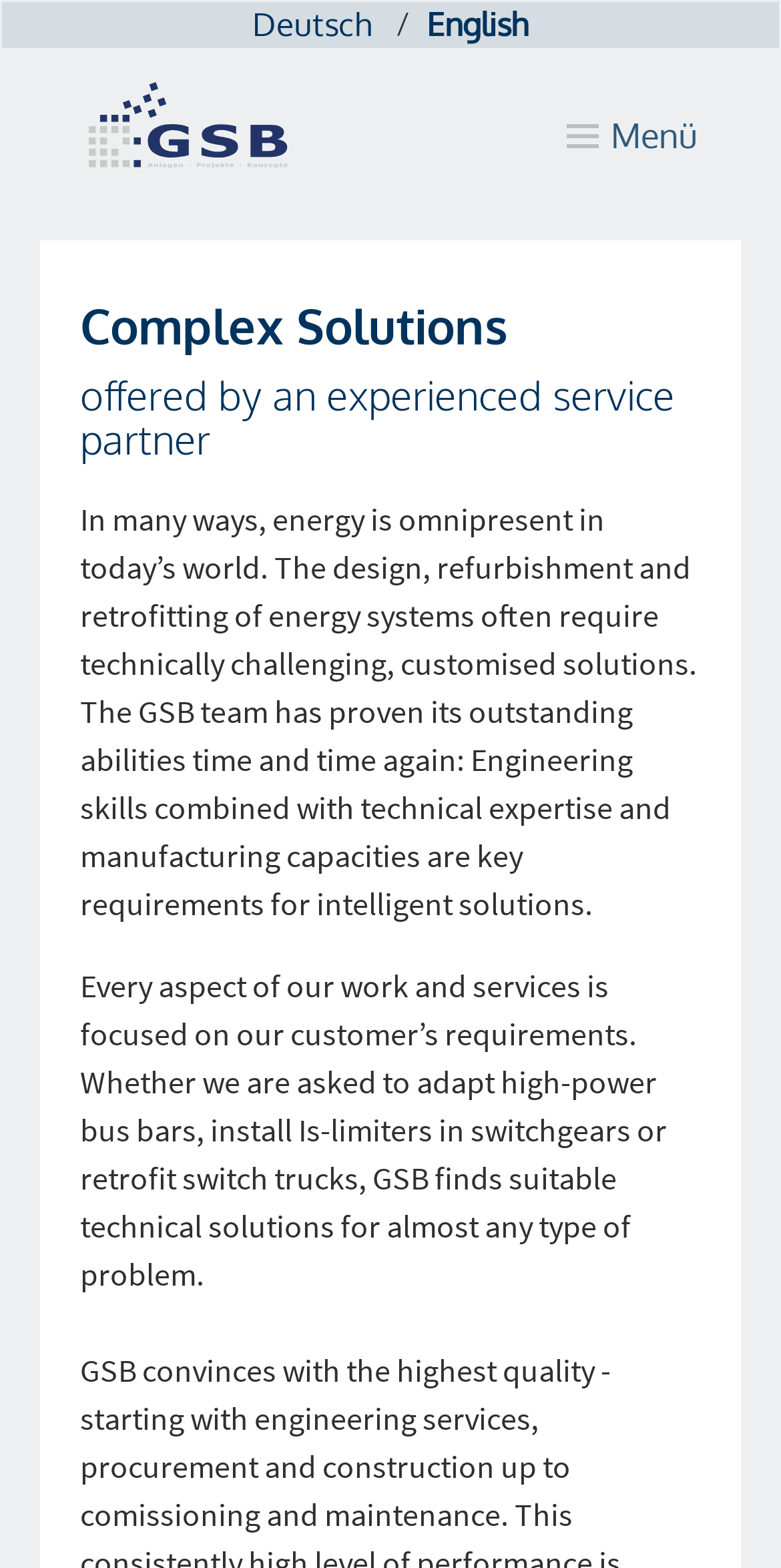Use the details in the image to answer the question thoroughly: 
What type of solutions does the company offer?

The webpage has a heading 'Complex Solutions' and further explains that the company offers customized solutions for energy systems, including design, refurbishment, and retrofitting.